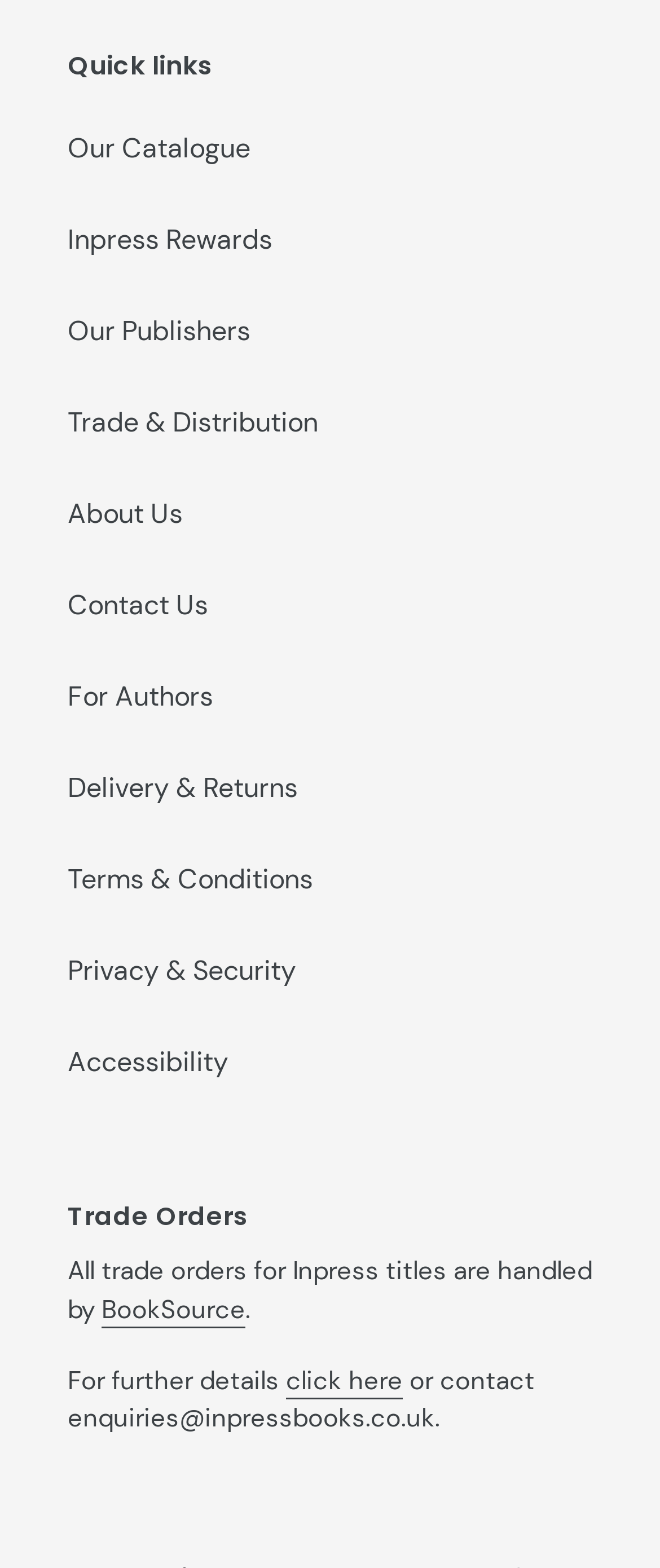Please provide a comprehensive response to the question below by analyzing the image: 
How can I get further details about trade orders?

To get further details about trade orders, I can click on the link 'click here' which is located below the text 'For further details' with a bounding box of [0.433, 0.869, 0.61, 0.892].